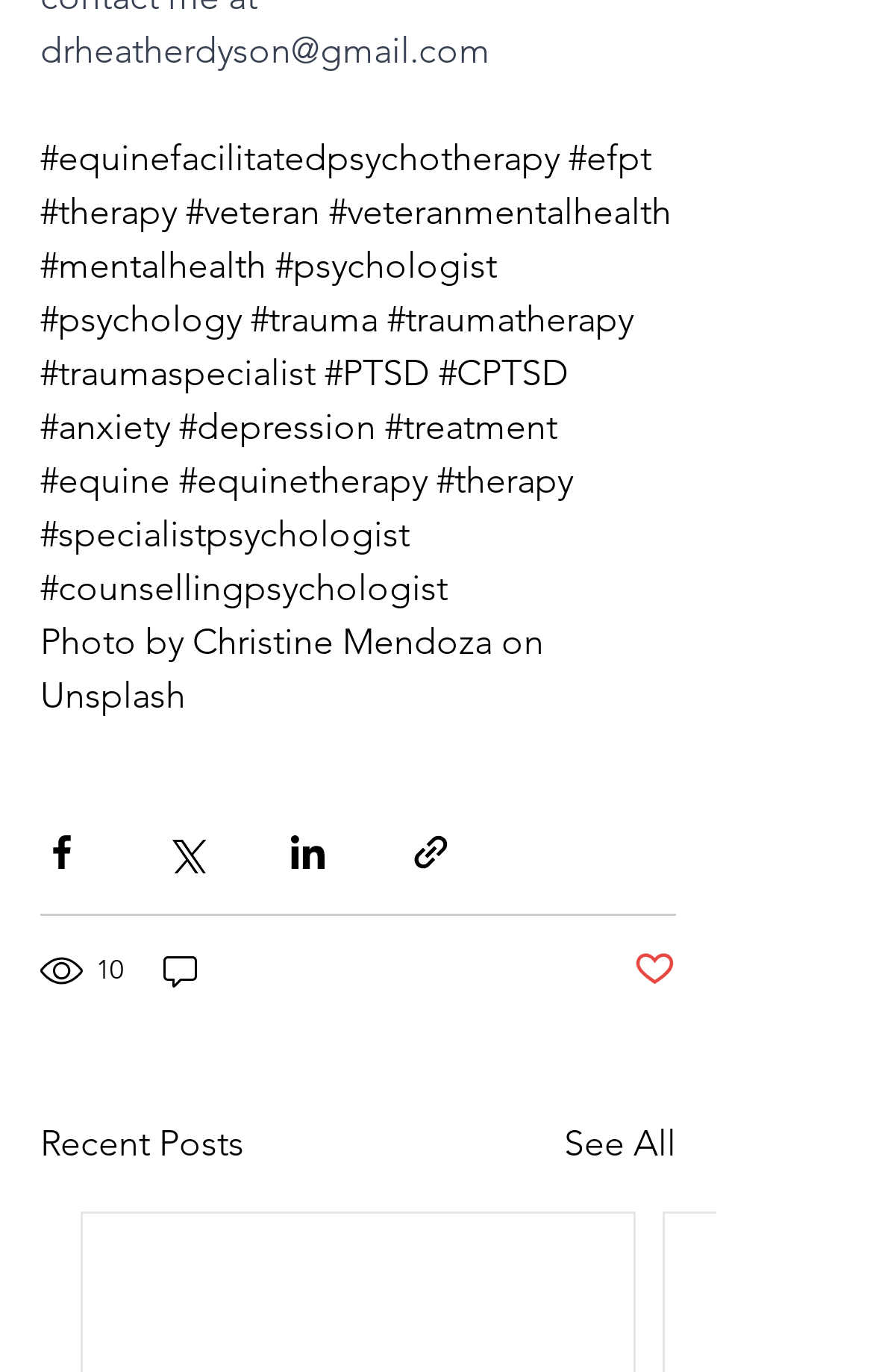Please provide the bounding box coordinates in the format (top-left x, top-left y, bottom-right x, bottom-right y). Remember, all values are floating point numbers between 0 and 1. What is the bounding box coordinate of the region described as: The Wardrobe

None